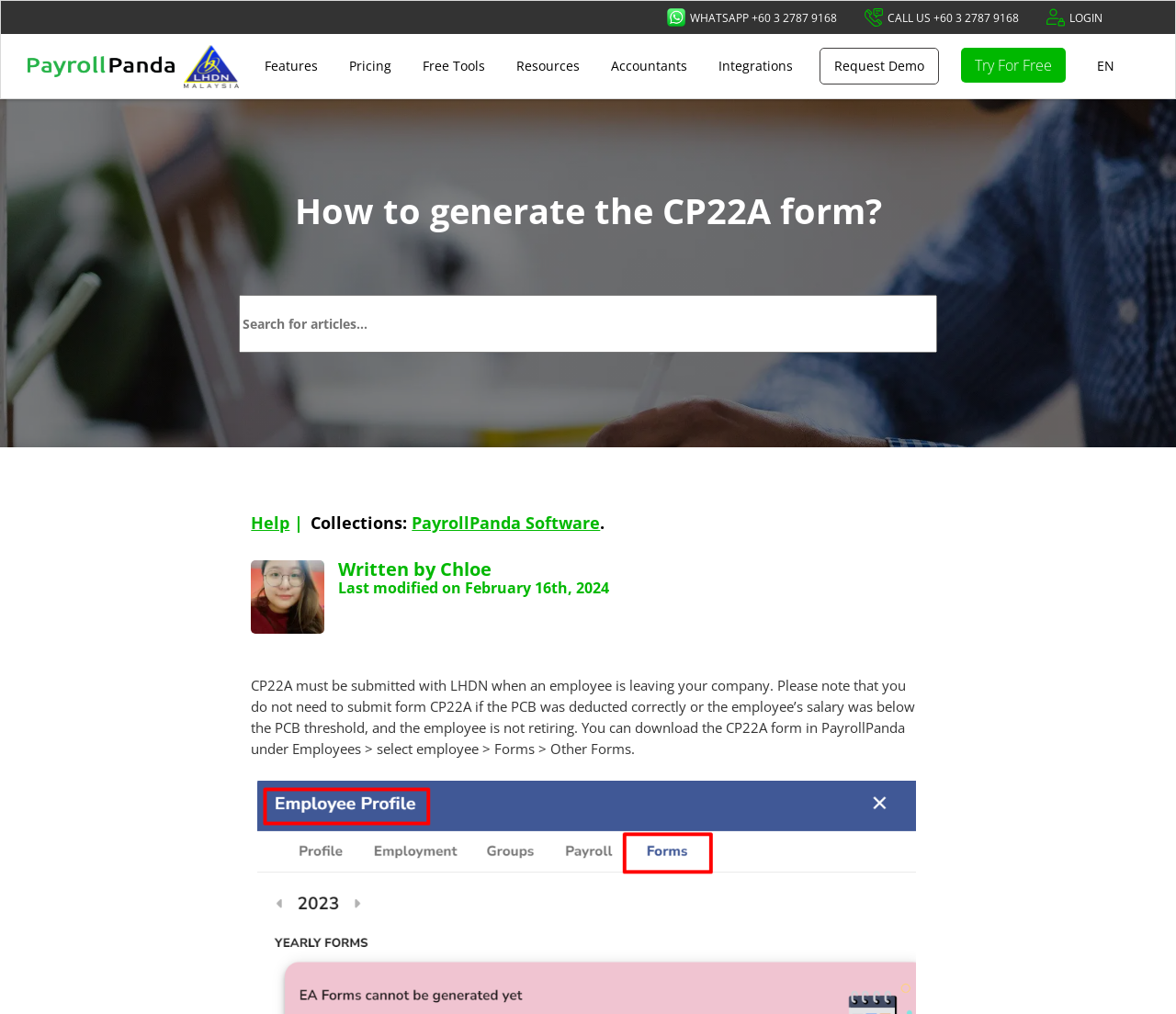Identify the bounding box coordinates for the element you need to click to achieve the following task: "Click on the 'Pricing' link". Provide the bounding box coordinates as four float numbers between 0 and 1, in the form [left, top, right, bottom].

[0.285, 0.031, 0.345, 0.1]